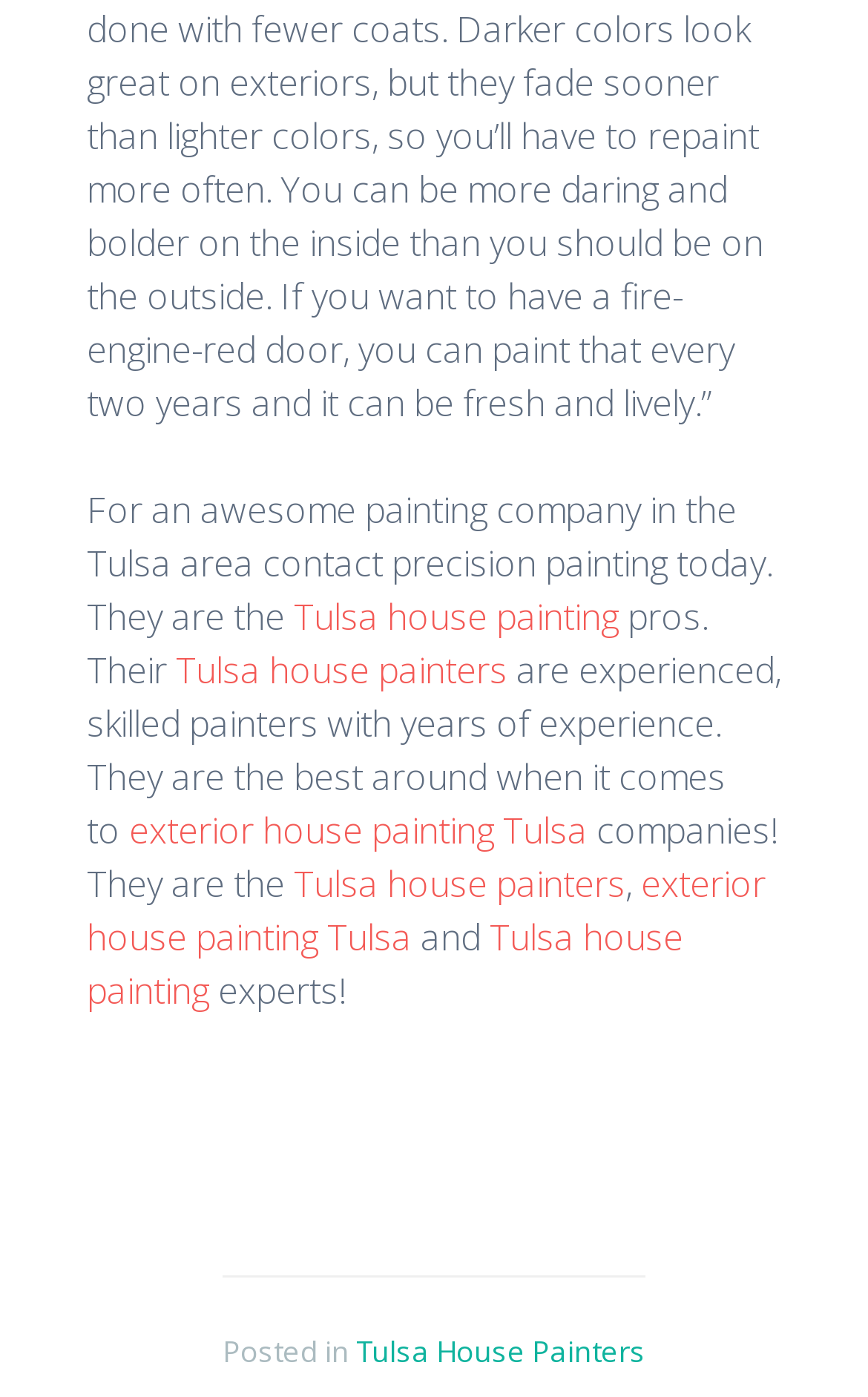Look at the image and write a detailed answer to the question: 
What type of painting does the company specialize in?

The type of painting the company specializes in can be determined by reading the text on the webpage, which mentions 'exterior house painting Tulsa'. This phrase indicates that the company specializes in exterior house painting services.